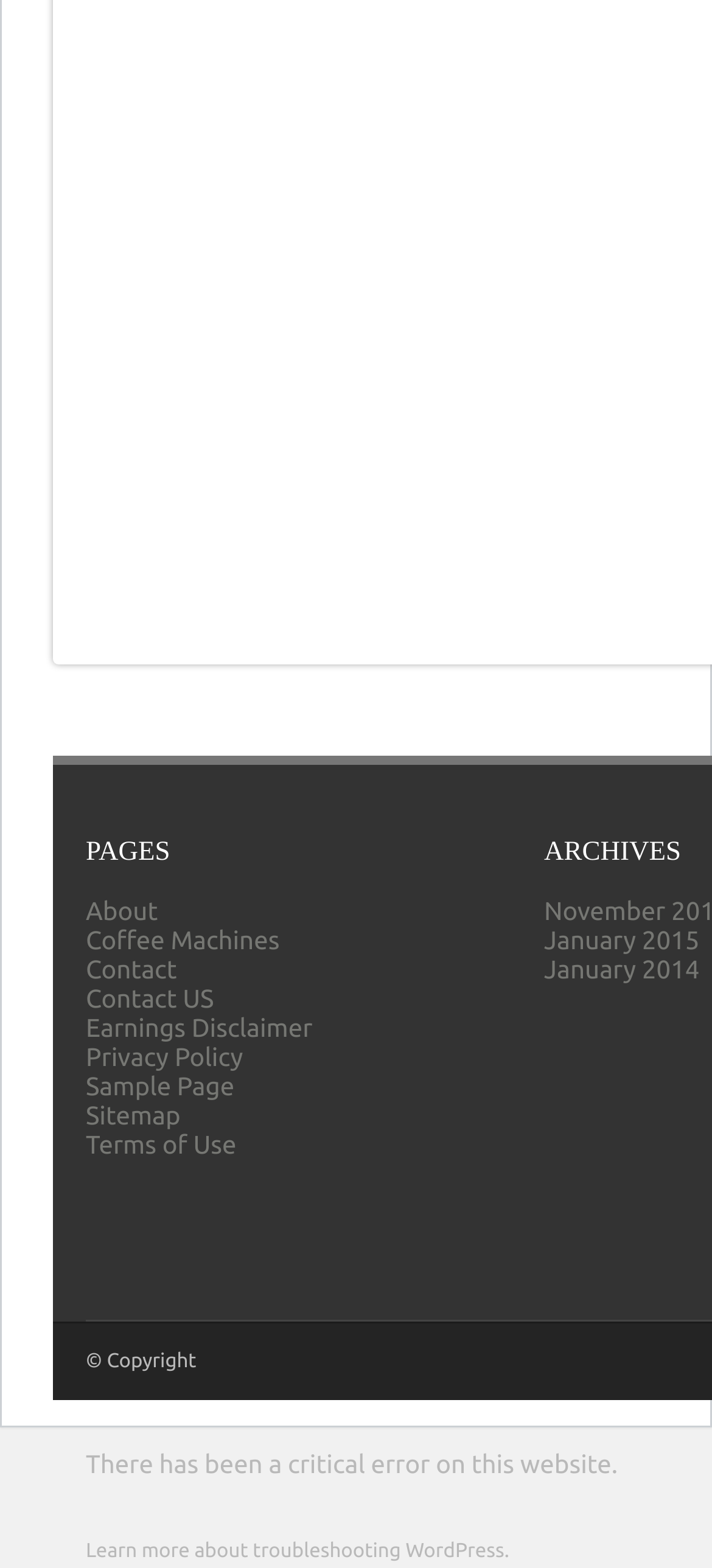Can you give a detailed response to the following question using the information from the image? What is the copyright information on the webpage?

I found a StaticText element with the text '© Copyright' at the bottom of the webpage, which indicates the copyright information of the website.